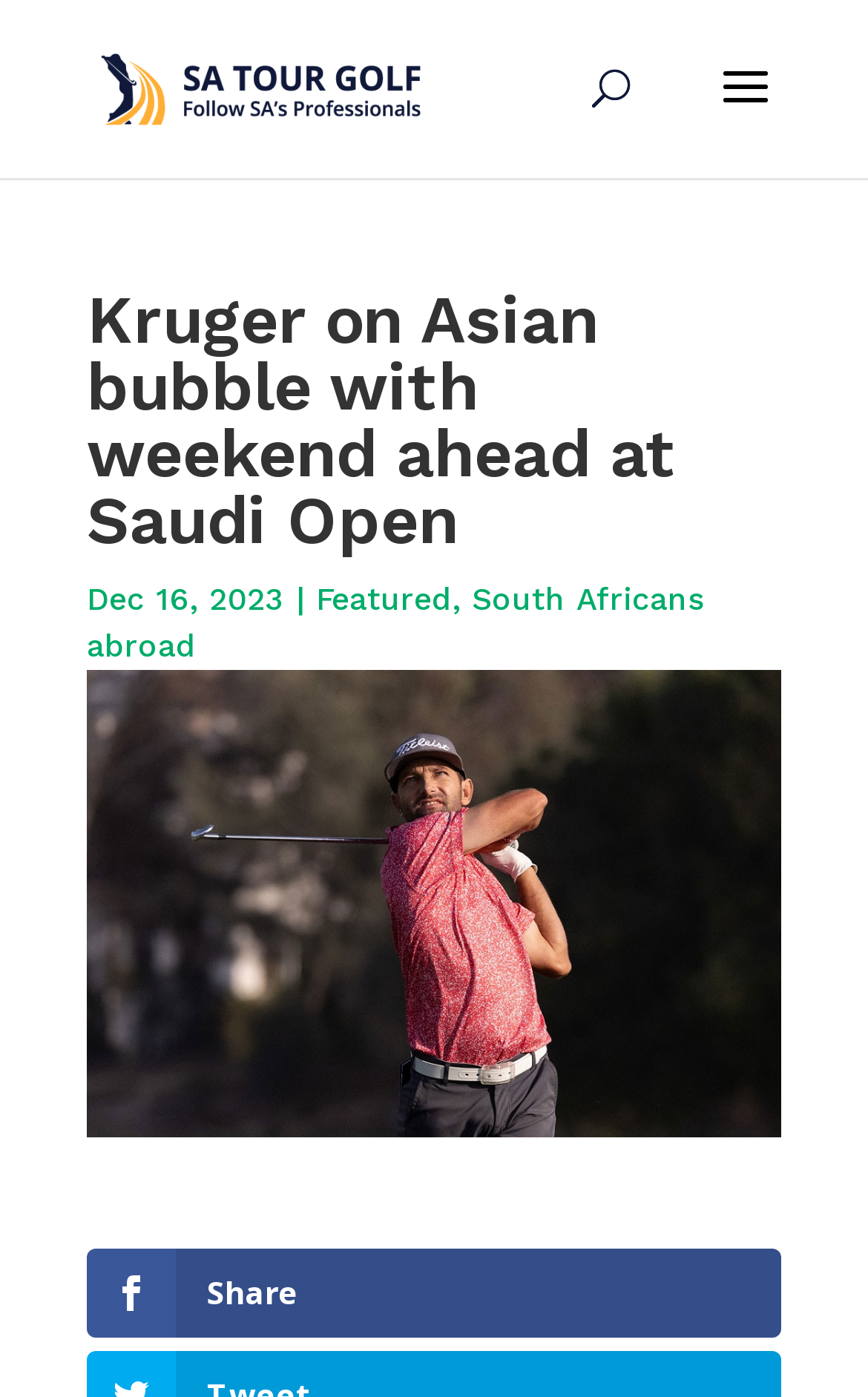How many share icons are on the webpage?
Look at the image and respond with a single word or a short phrase.

1